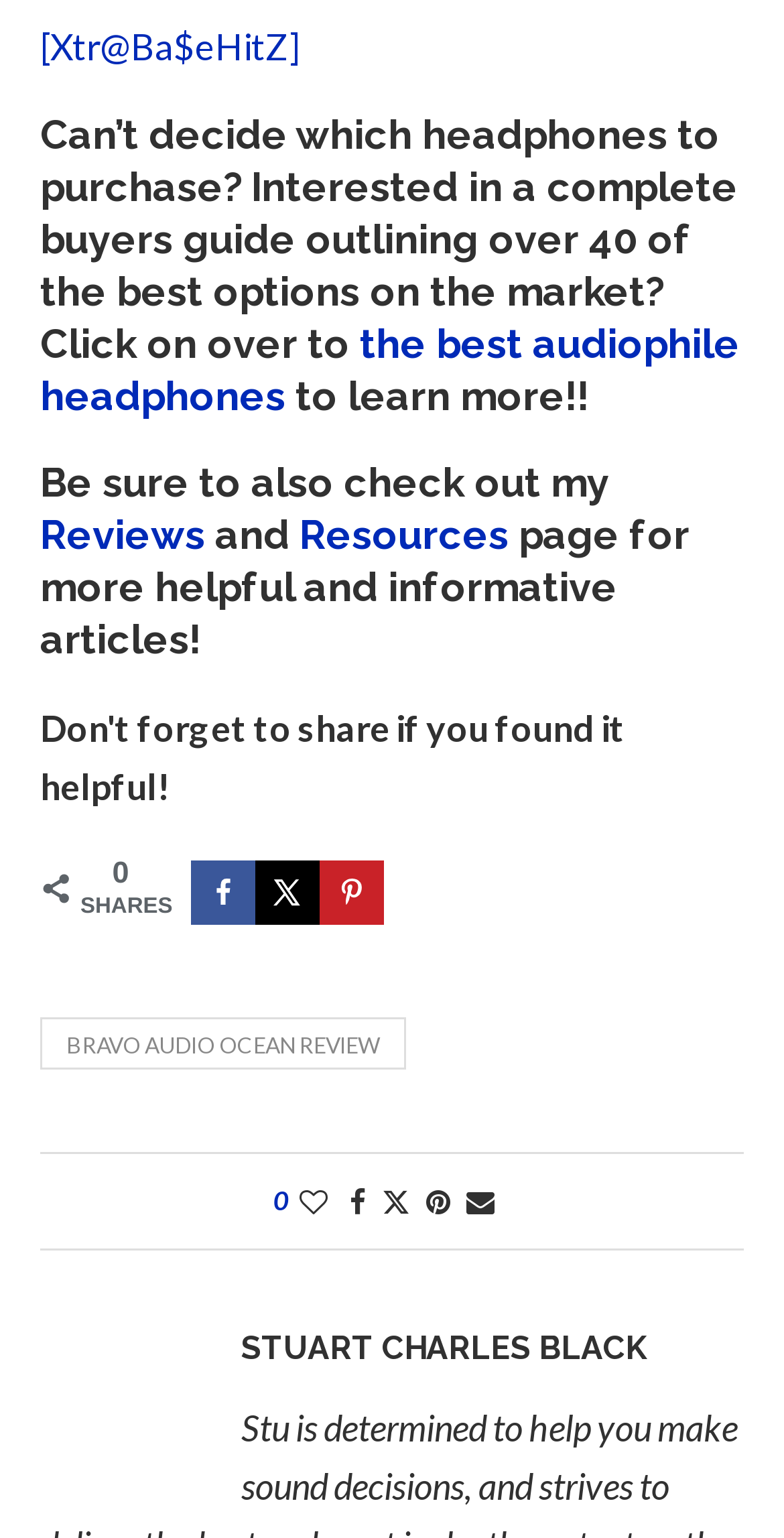Determine the bounding box of the UI element mentioned here: "the best audiophile headphones". The coordinates must be in the format [left, top, right, bottom] with values ranging from 0 to 1.

[0.051, 0.208, 0.944, 0.274]